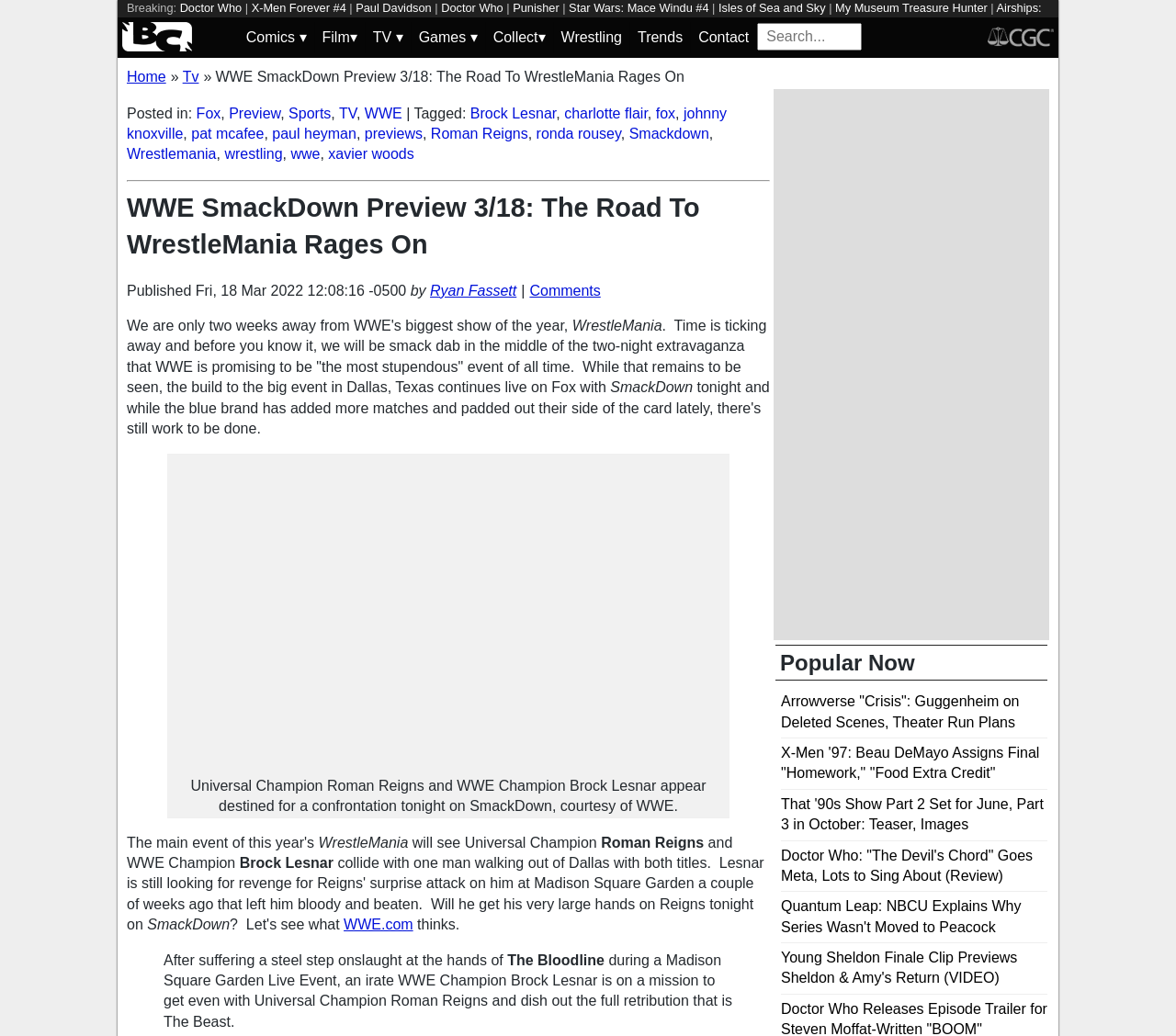Please provide the bounding box coordinates for the element that needs to be clicked to perform the instruction: "Read news about Bleeding Cool". The coordinates must consist of four float numbers between 0 and 1, formatted as [left, top, right, bottom].

[0.104, 0.021, 0.203, 0.05]